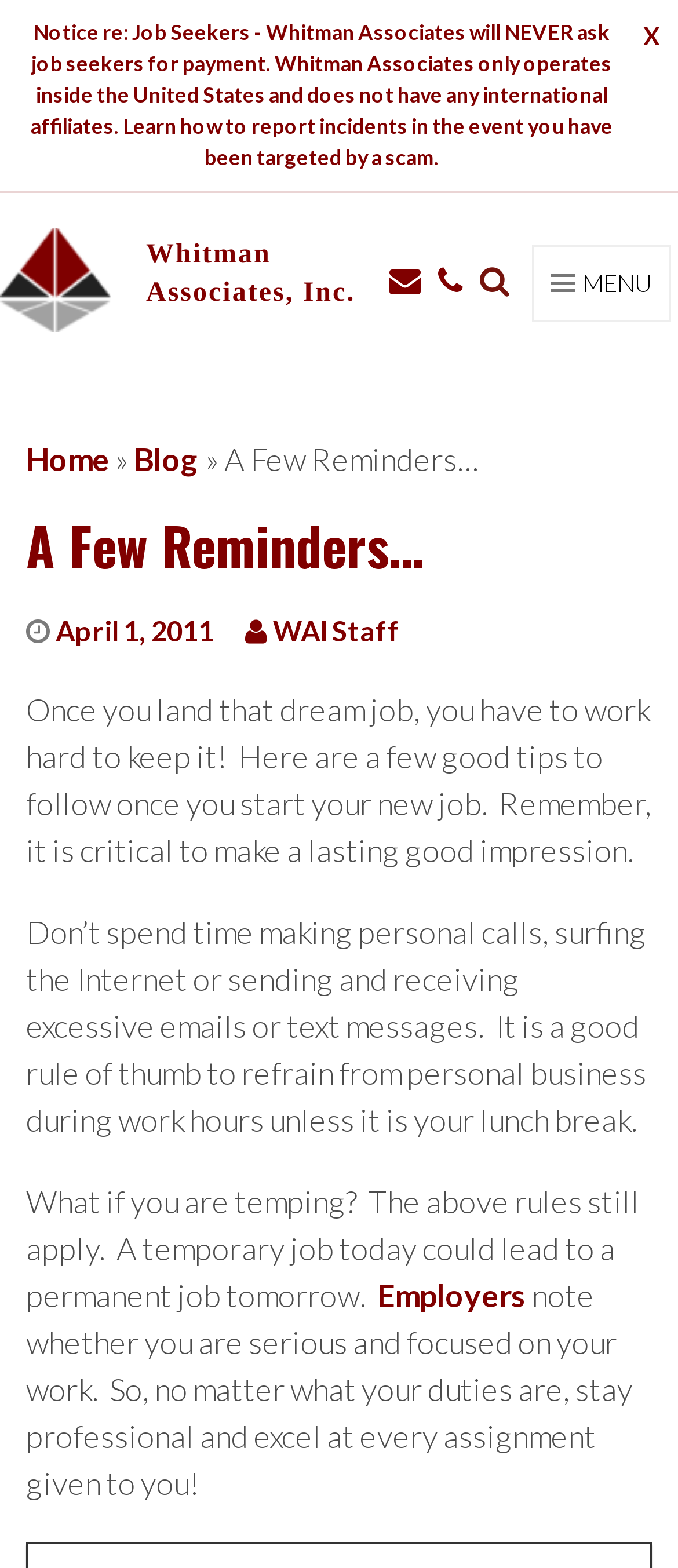What is the date of the blog post?
Your answer should be a single word or phrase derived from the screenshot.

April 1, 2011